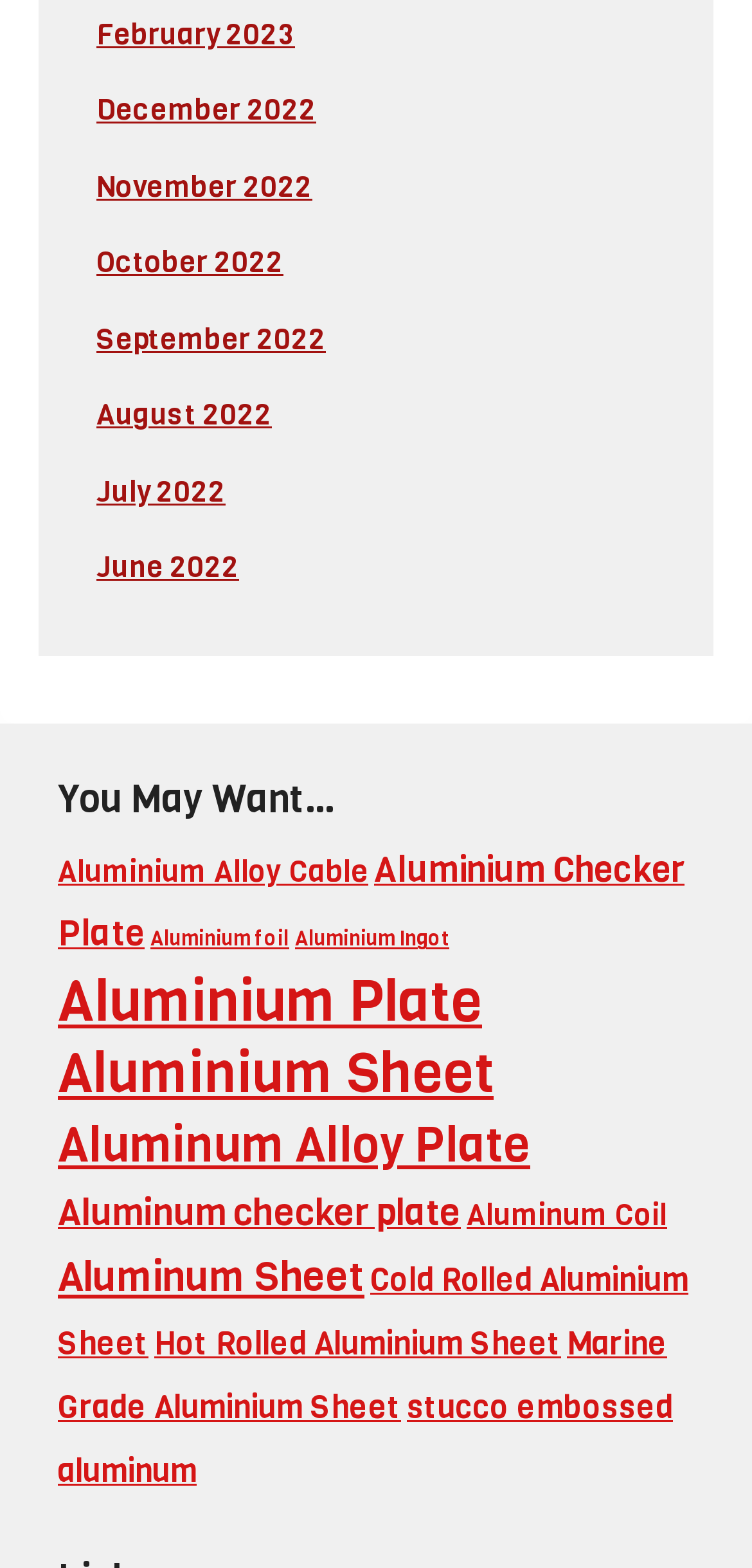Provide the bounding box coordinates for the area that should be clicked to complete the instruction: "Browse Aluminium Ingot items".

[0.392, 0.59, 0.597, 0.608]